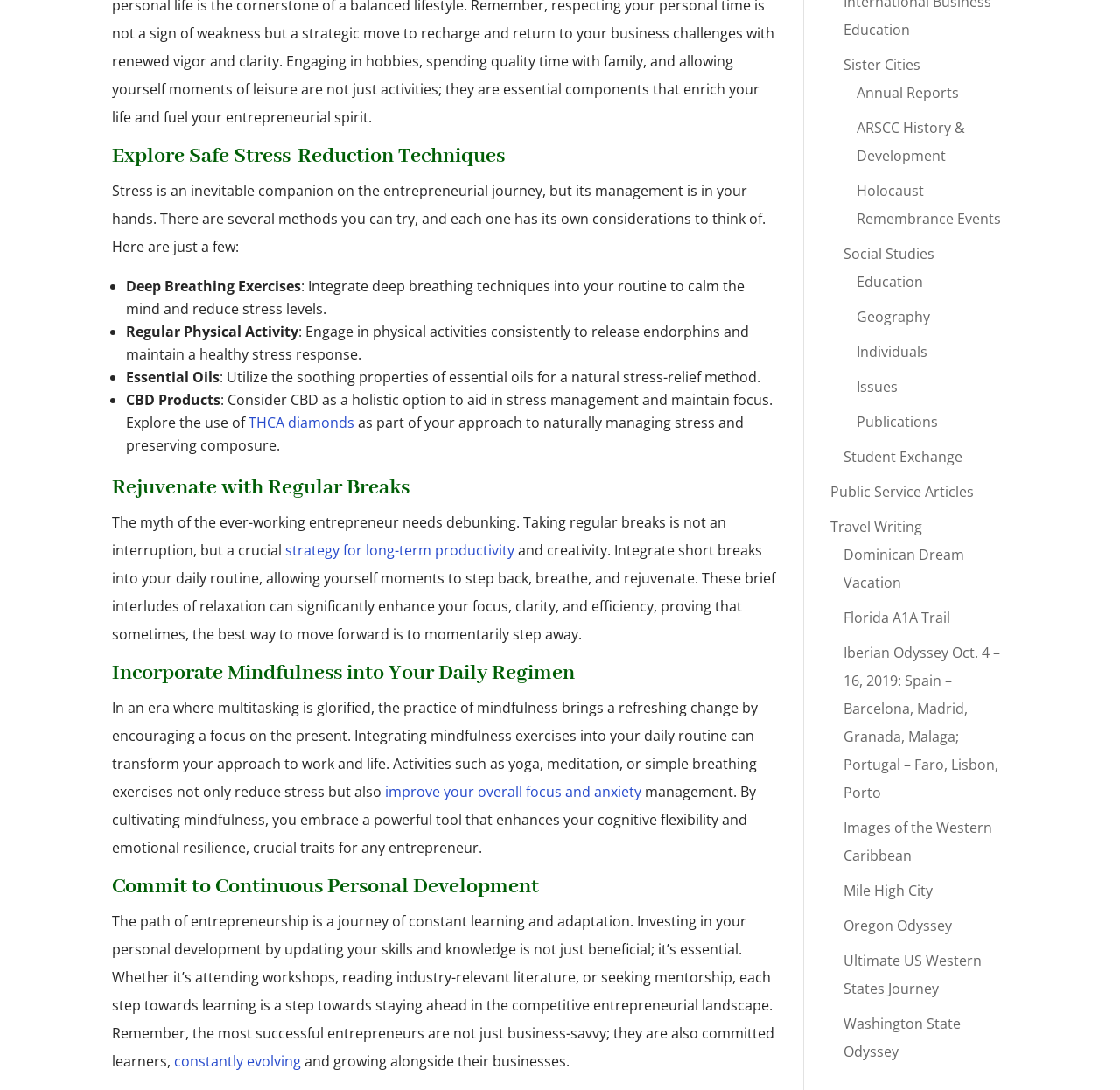Answer the question below with a single word or a brief phrase: 
How many links are there in the webpage?

24